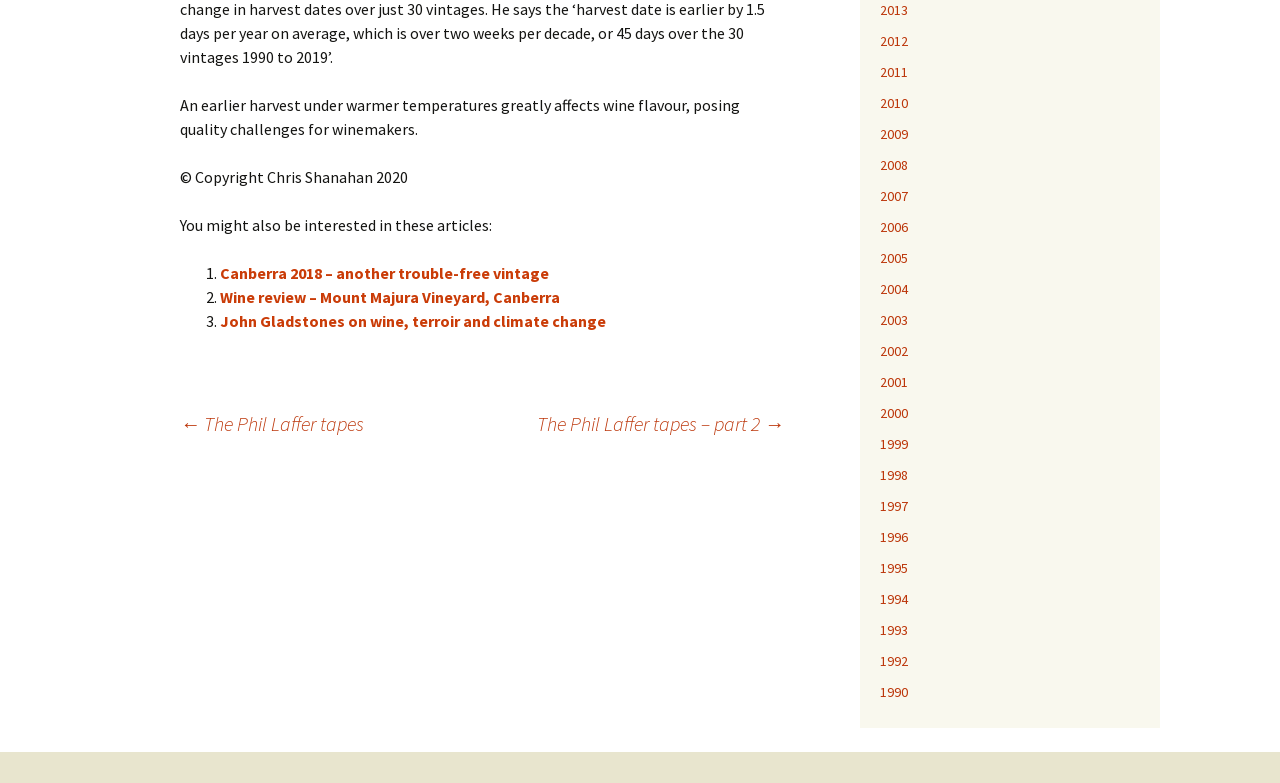Locate the bounding box coordinates for the element described below: "← The Phil Laffer tapes". The coordinates must be four float values between 0 and 1, formatted as [left, top, right, bottom].

[0.141, 0.524, 0.284, 0.556]